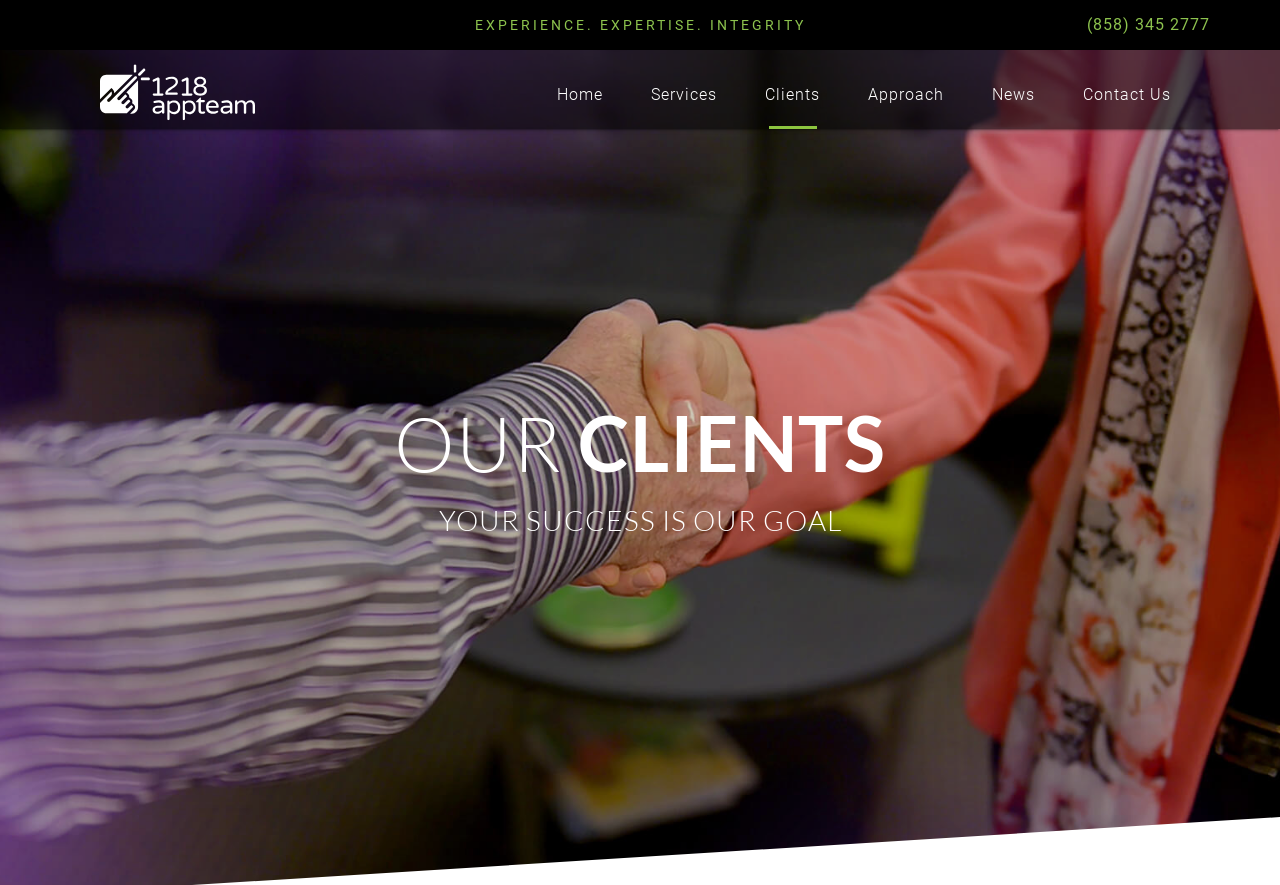What is the phone number on the top right? Examine the screenshot and reply using just one word or a brief phrase.

(858) 345 2777